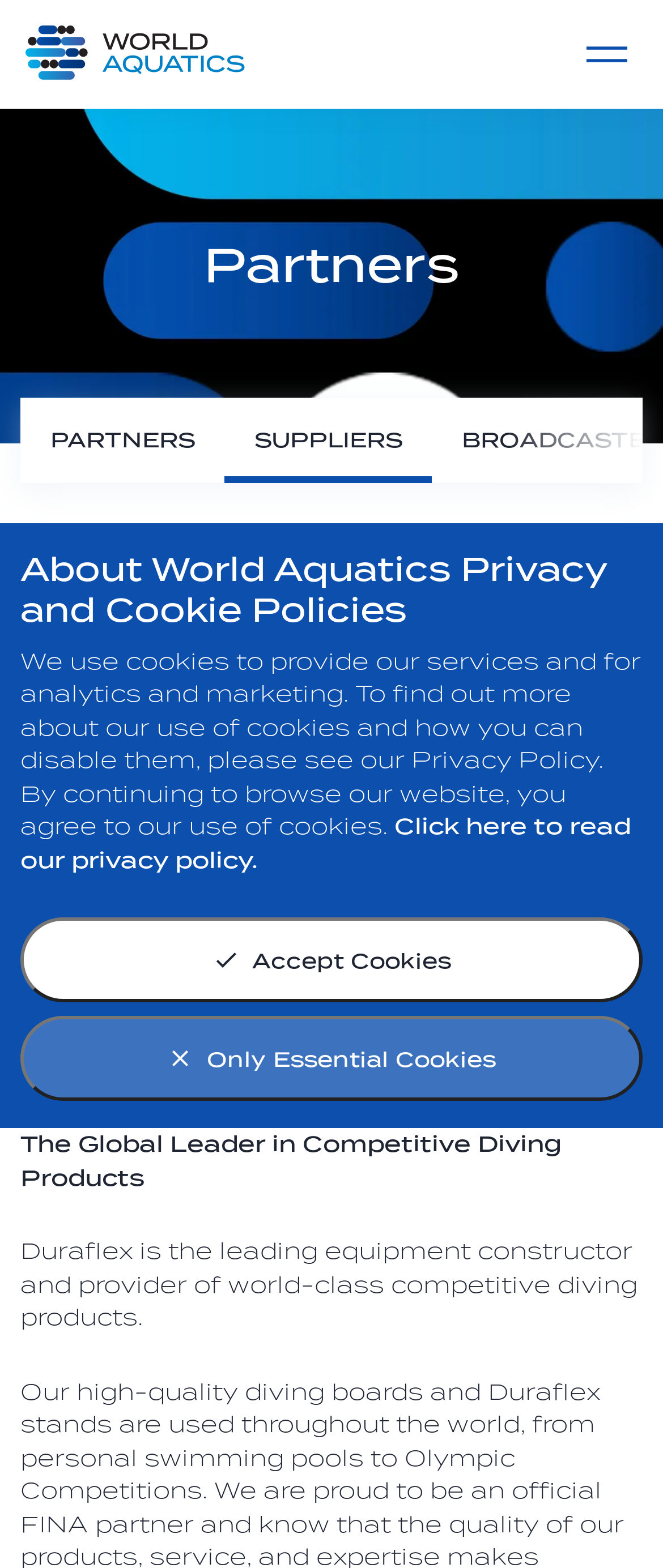Locate the bounding box coordinates of the area that needs to be clicked to fulfill the following instruction: "Click the link to learn more about Equisential Inc". The coordinates should be in the format of four float numbers between 0 and 1, namely [left, top, right, bottom].

None